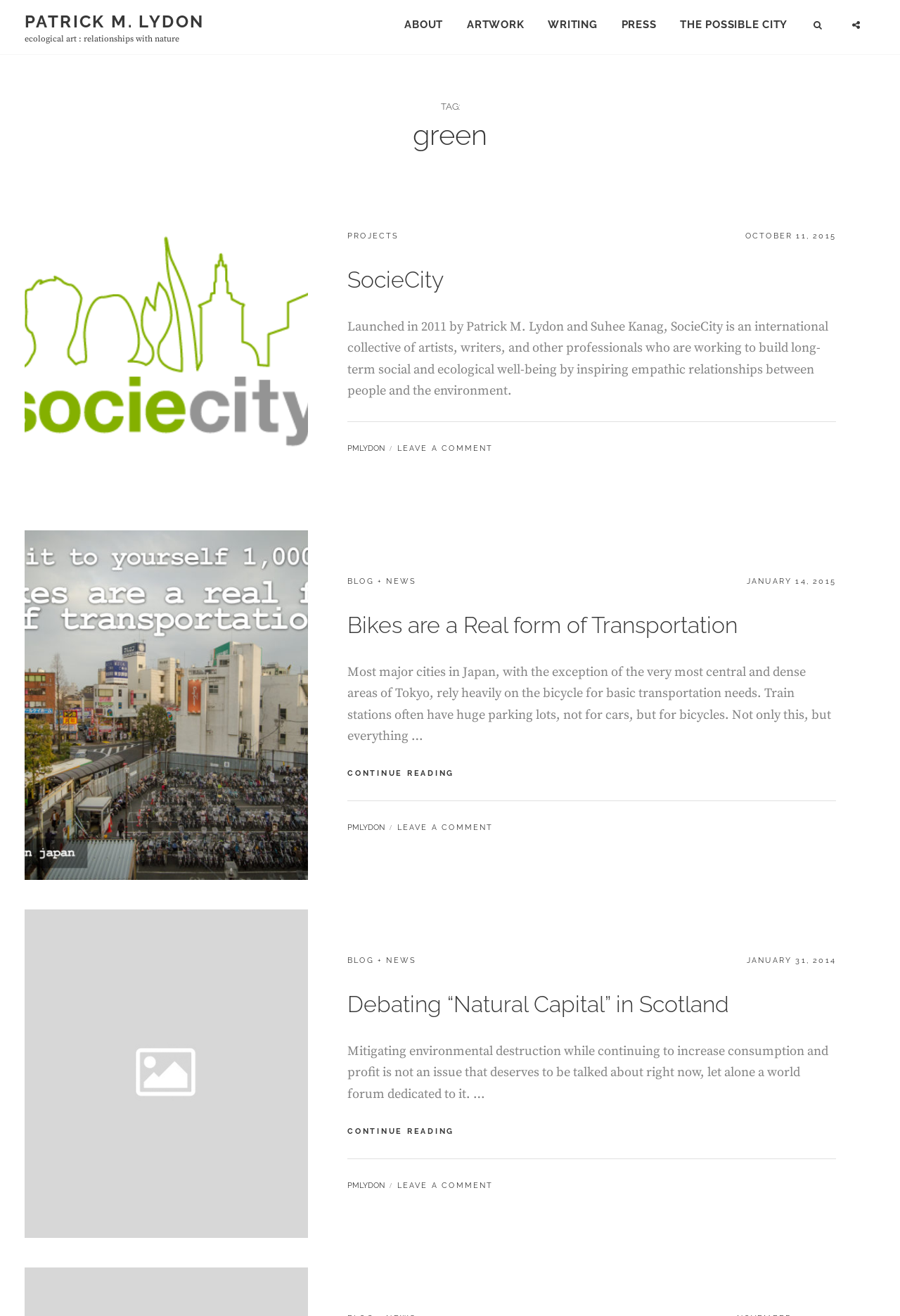What is the date of the third article?
Look at the screenshot and respond with one word or a short phrase.

JANUARY 31, 2014